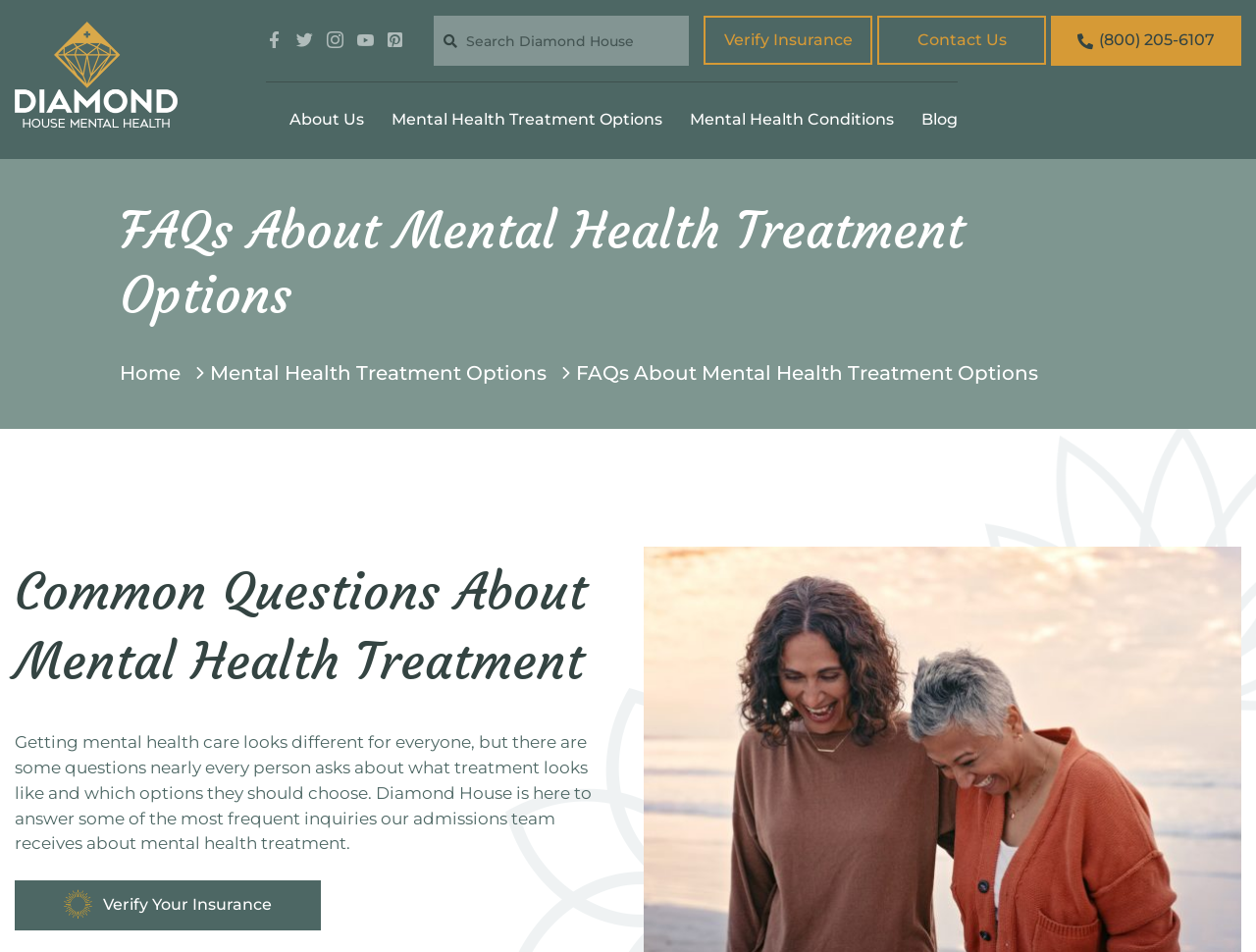What is the purpose of the webpage?
Please give a detailed and elaborate answer to the question.

The webpage has a heading 'FAQs About Mental Health Treatment Options' and a paragraph that mentions 'Getting mental health care looks different for everyone, but there are some questions nearly every person asks about what treatment looks like and which options they should choose.' This suggests that the purpose of the webpage is to provide information about mental health treatment options.